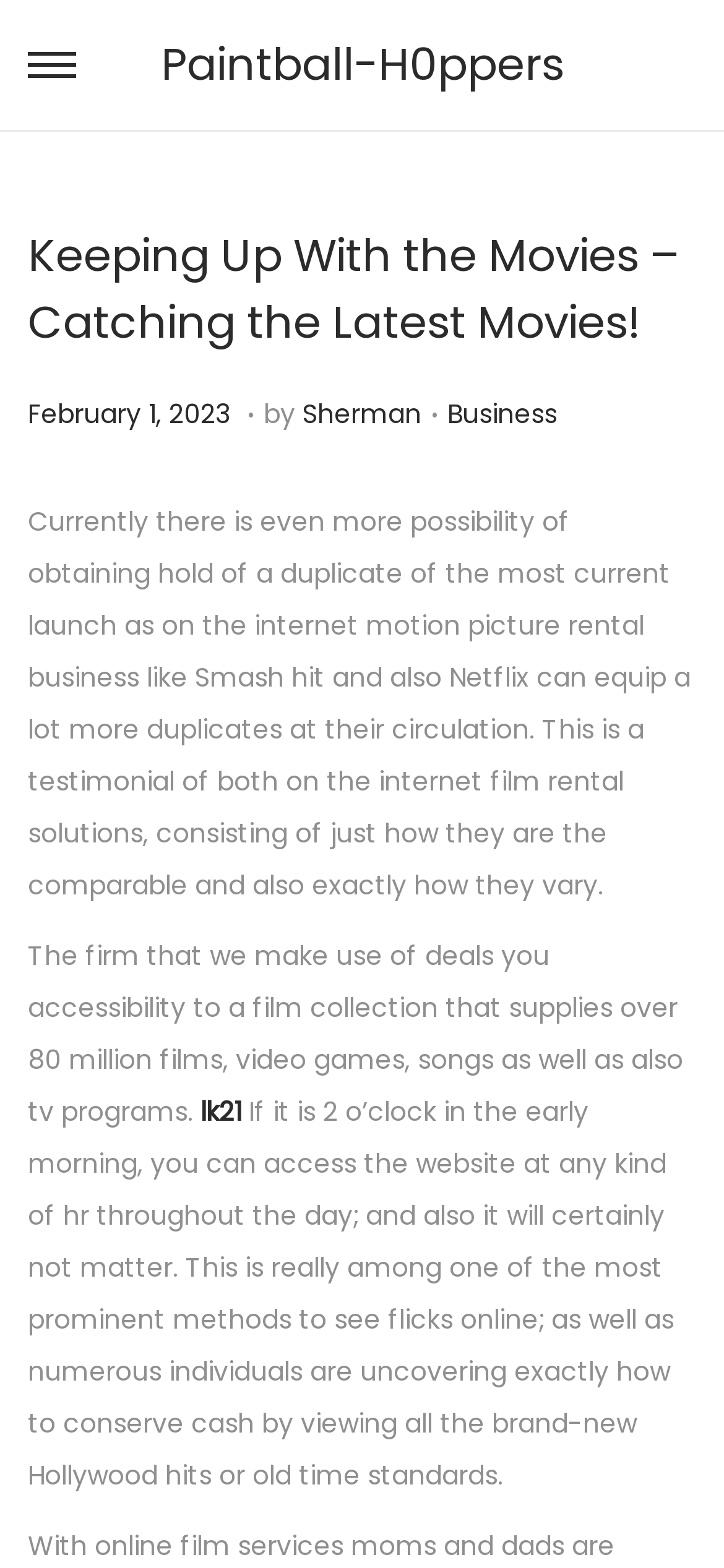What is the name of the online movie rental service mentioned?
Using the information from the image, give a concise answer in one word or a short phrase.

Smash hit and Netflix